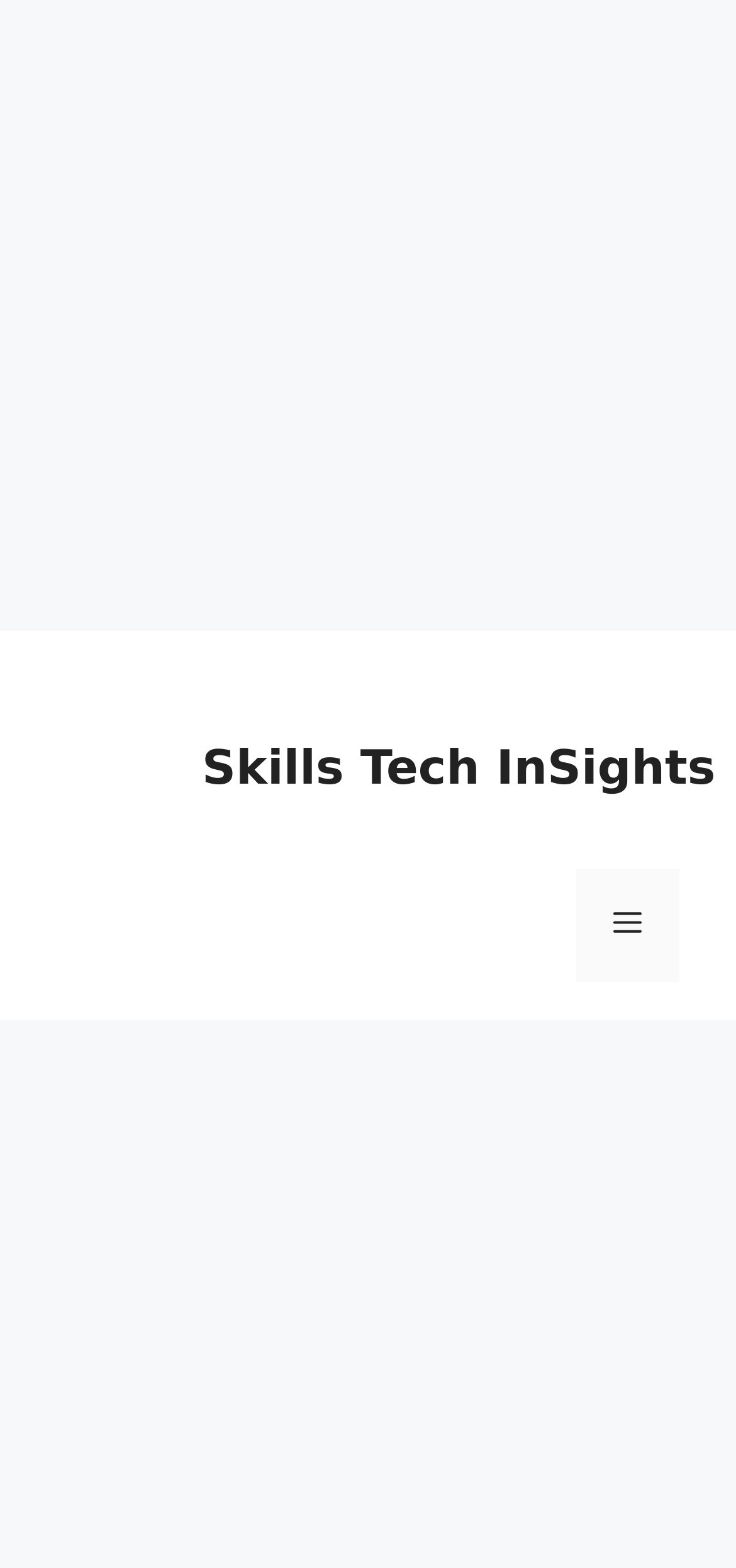What is the position of the navigation element relative to the banner?
Identify the answer in the screenshot and reply with a single word or phrase.

Below